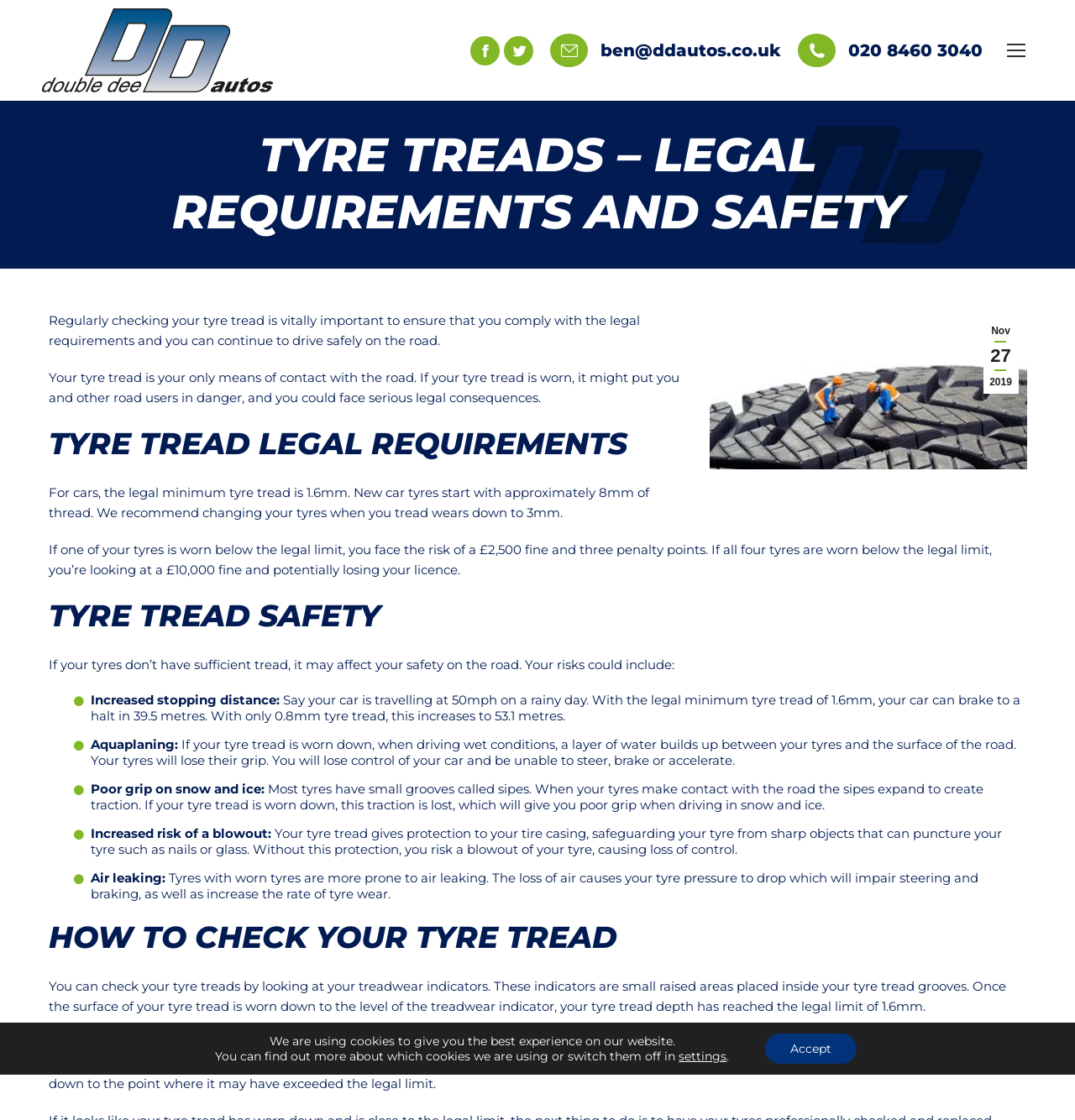What is the consequence of having tyres worn below the legal limit?
From the screenshot, supply a one-word or short-phrase answer.

Fine and penalty points